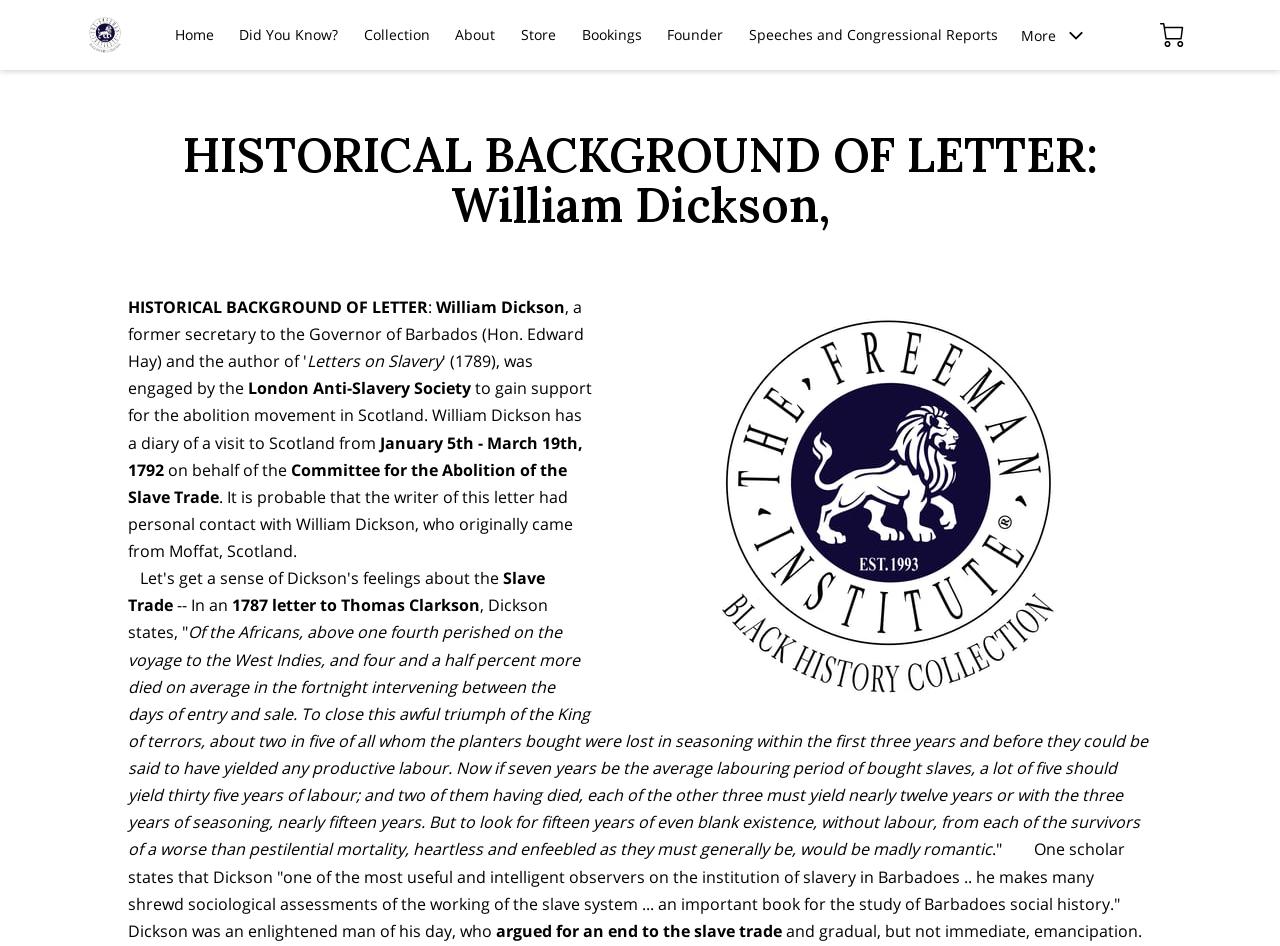What is the topic of the historical background letter?
Based on the image, answer the question with as much detail as possible.

The historical background letter is about William Dickson, and it mentions the abolition movement in Scotland and the slave trade. Therefore, the topic of the letter is related to slavery.